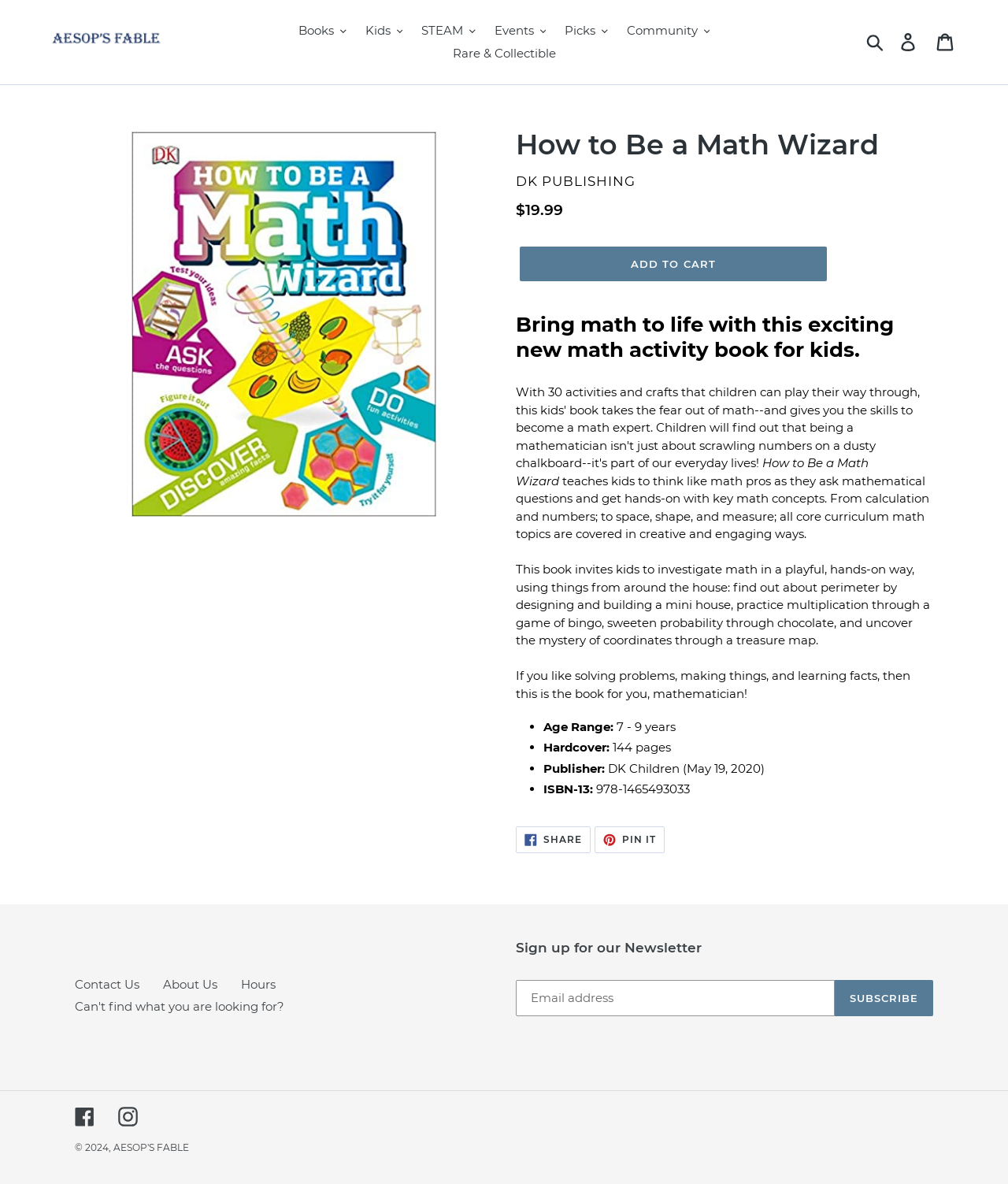Can you specify the bounding box coordinates for the region that should be clicked to fulfill this instruction: "Log in to your account".

[0.884, 0.021, 0.92, 0.05]